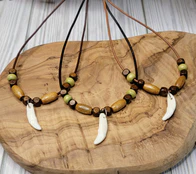Provide an in-depth description of all elements within the image.

This captivating image features three beautifully crafted necklaces, each adorned with natural elements. The necklaces showcase unique coyote tooth pendants, paired with an array of decorative beads in earthy tones. The use of leather strings enhances the rustic appeal of the jewelry, making it an ideal accessory for those who appreciate nature-inspired designs. Displayed on a textured wooden surface, the arrangement emphasizes the handcrafted quality and organic materials used, reflecting a connection to the outdoors. This particular piece is part of the "Coyote Tooth Necklace Leather Beaded Jewelry CM06" collection from North Rustic, priced at $29.99, embodying a blend of style and wilderness charm.